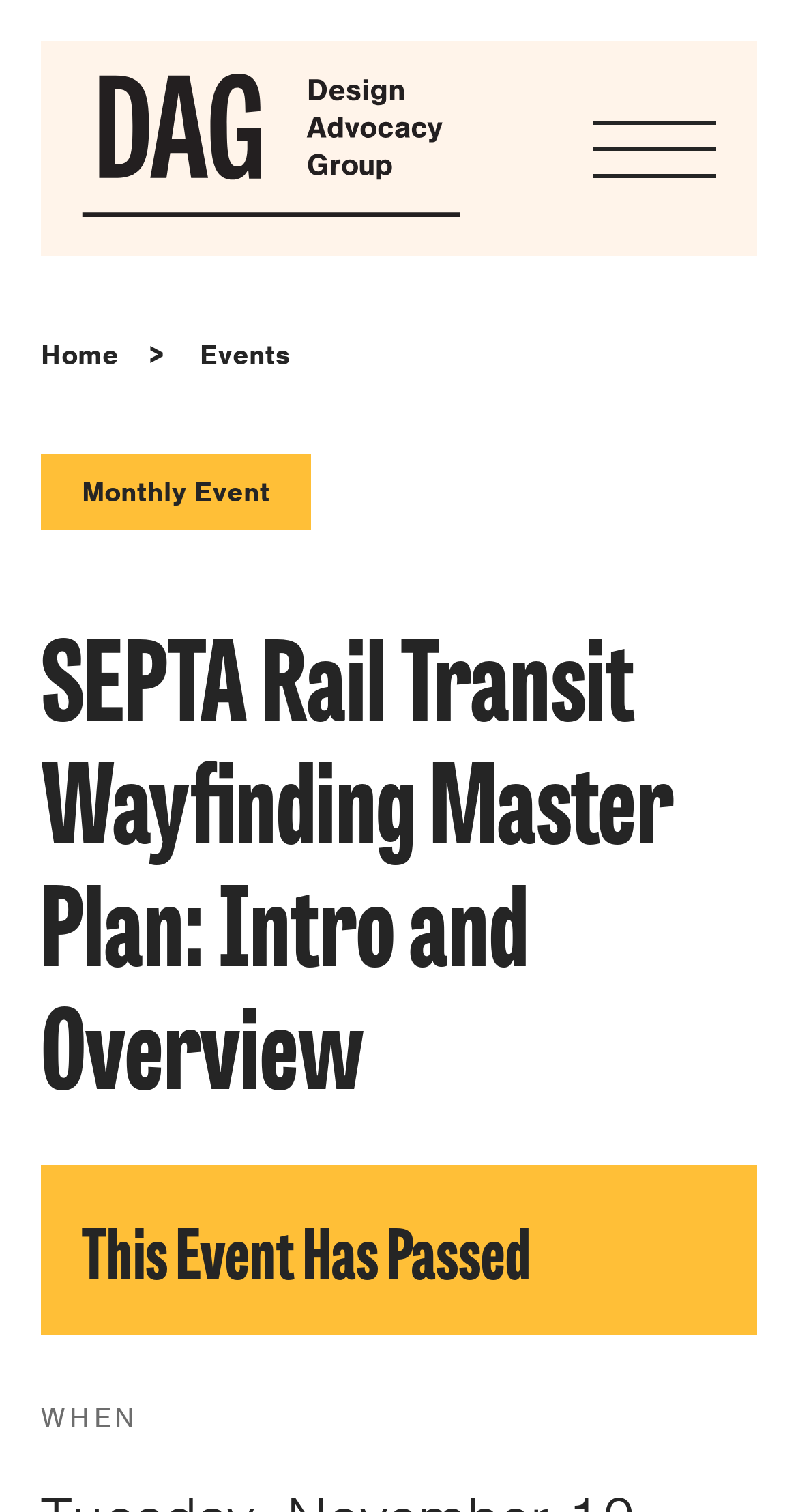Identify the bounding box coordinates for the UI element described by the following text: "Home". Provide the coordinates as four float numbers between 0 and 1, in the format [left, top, right, bottom].

[0.051, 0.223, 0.149, 0.246]